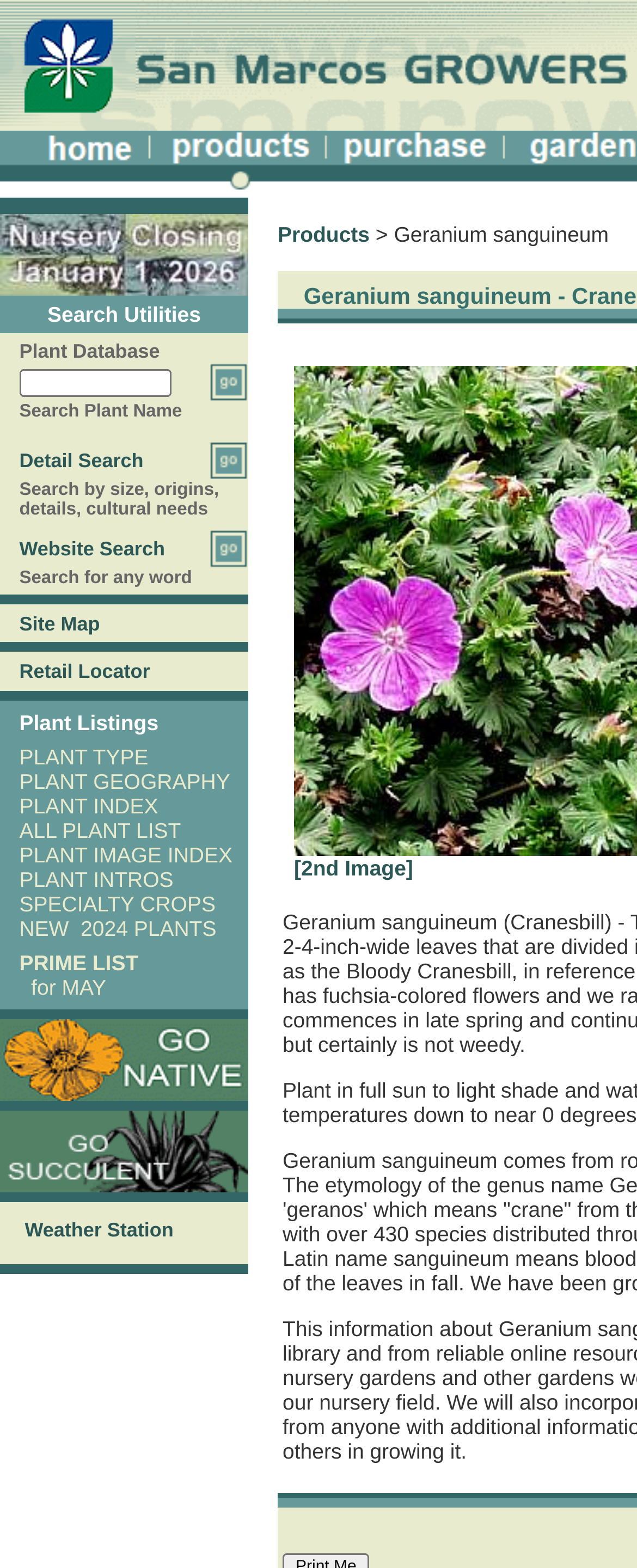Determine the coordinates of the bounding box for the clickable area needed to execute this instruction: "Click on the Website Search link".

[0.03, 0.343, 0.259, 0.357]